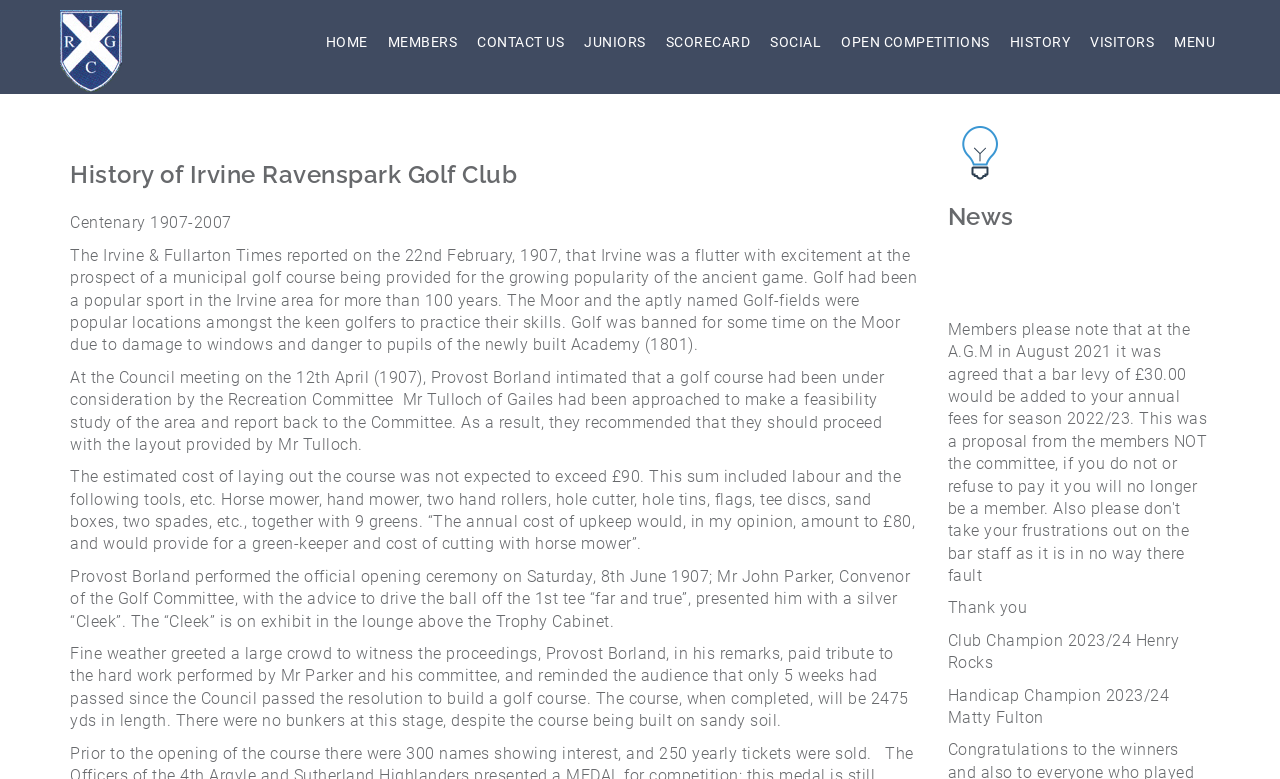Can you provide the bounding box coordinates for the element that should be clicked to implement the instruction: "Visit the JUNIORS page"?

[0.448, 0.013, 0.512, 0.095]